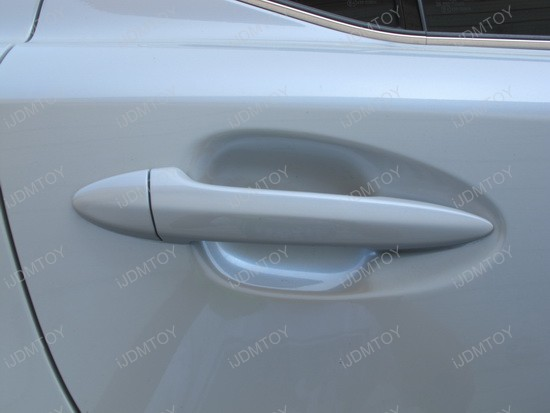Please provide a comprehensive answer to the question below using the information from the image: What is the image intended for?

The caption states that the image 'serves as a visual reference for potential buyers or those interested in accessories designed for vehicle customization', implying that the image is meant to provide a visual aid for people looking to customize or enhance their car's handles.